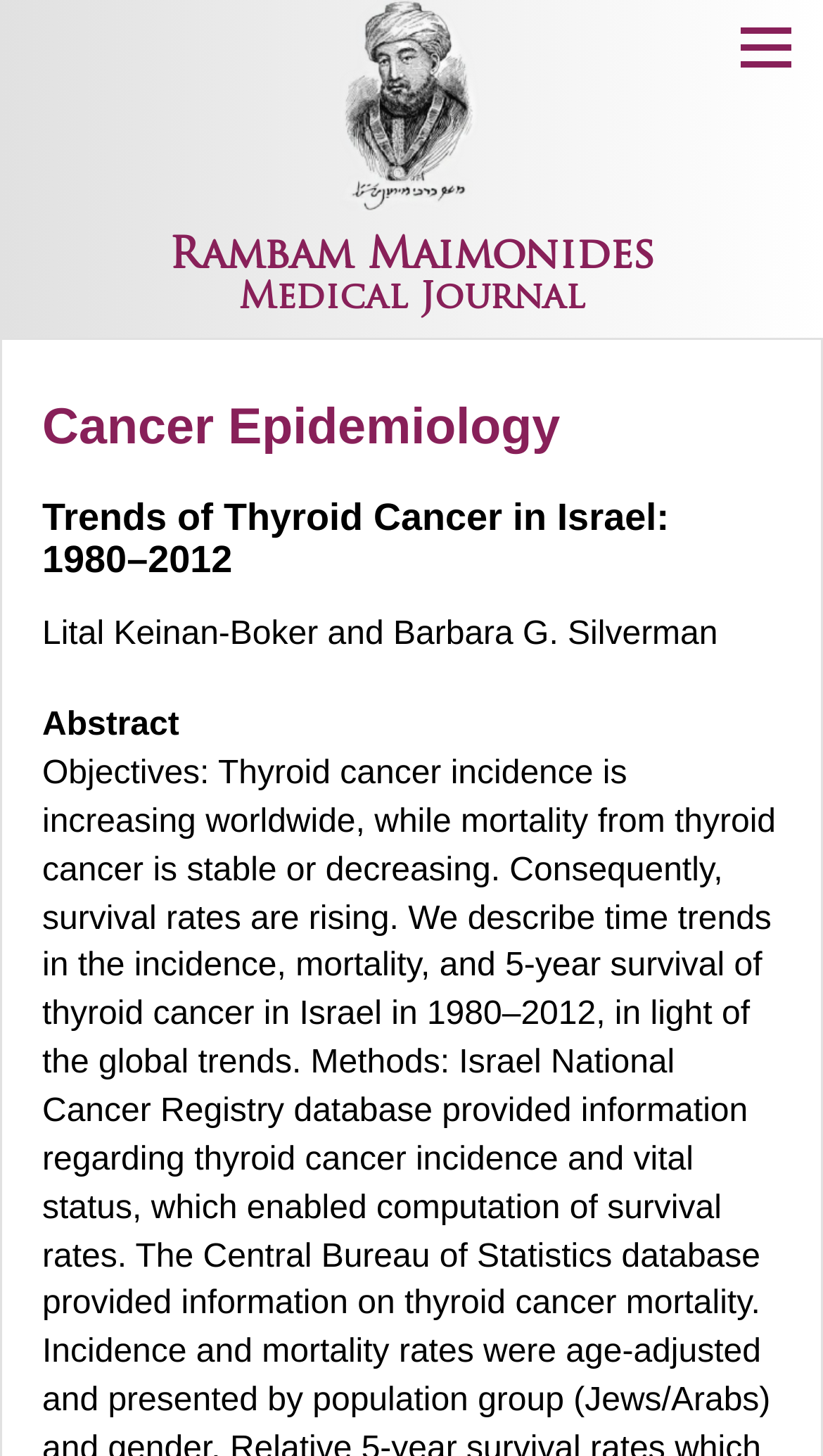Generate a thorough description of the webpage.

The webpage appears to be an abstract page for a medical journal article titled "Trends of Thyroid Cancer in Israel: 1980–2012". At the top left, there is a link to "Rambam Maimonides Medical Journal" accompanied by an image with the same name. 

Below the journal title, there is a layout table that spans most of the width of the page. On the top right, there is a link labeled "Menu". 

The main content of the page is divided into sections. The first section is headed by a title "Trends of Thyroid Cancer in Israel: 1980–2012" which is positioned above the authors' names, "Lital Keinan-Boker and Barbara G. Silverman". 

Below the authors' names, there is a label "Abstract" which is followed by the abstract content, although the exact content is not specified. The abstract is categorized under "Cancer Epidemiology", which is mentioned above the title.